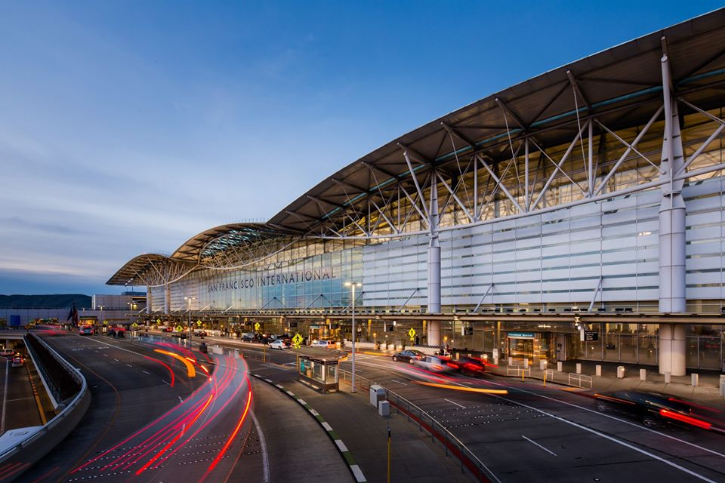Refer to the image and provide an in-depth answer to the question:
What is the atmosphere of the airport?

The caption describes the airport's entrance as 'bustling with traffic' and mentions 'streaks of light' from moving vehicles, conveying a sense of energy and vibrancy.